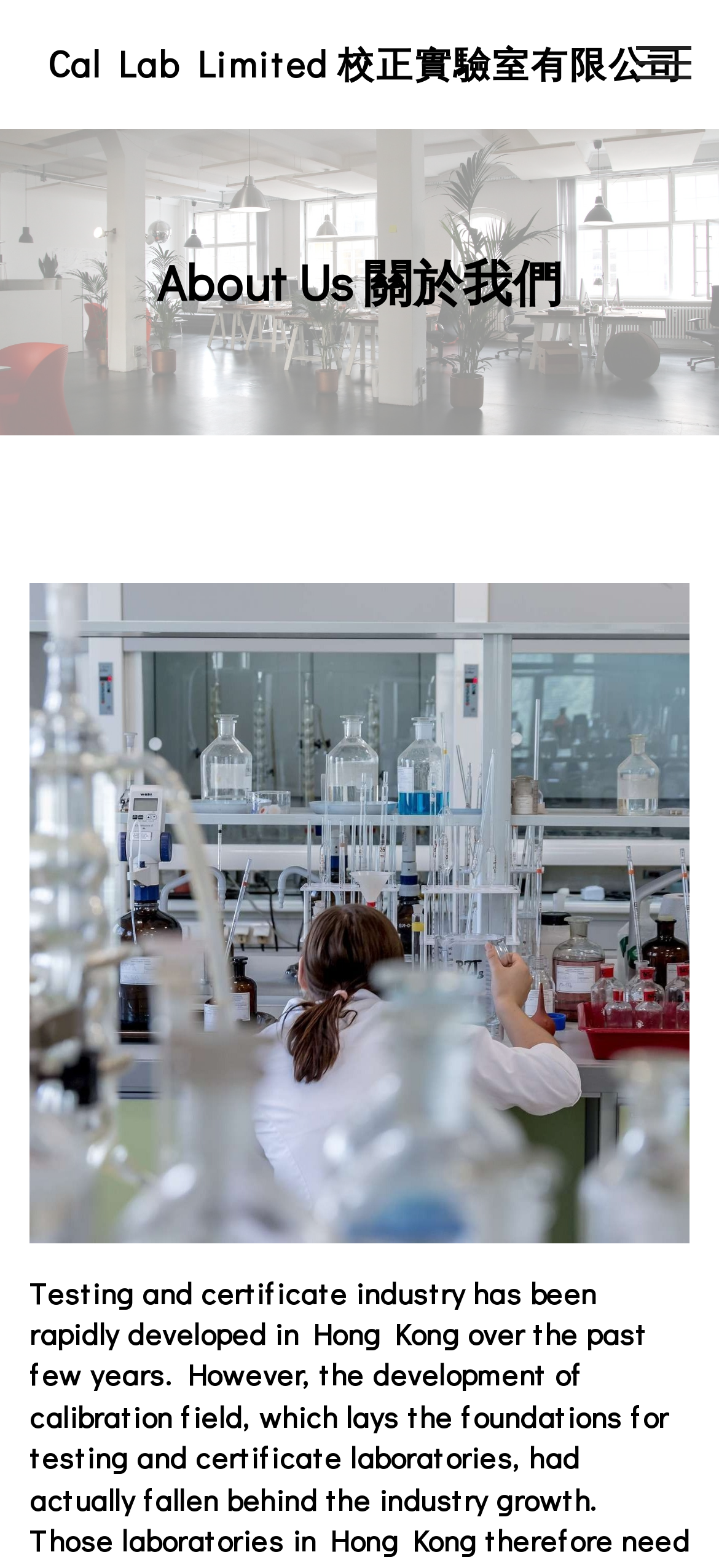Provide the bounding box coordinates of the UI element that matches the description: "Cal Lab Limited 校正實驗室有限公司".

[0.041, 0.024, 0.954, 0.058]